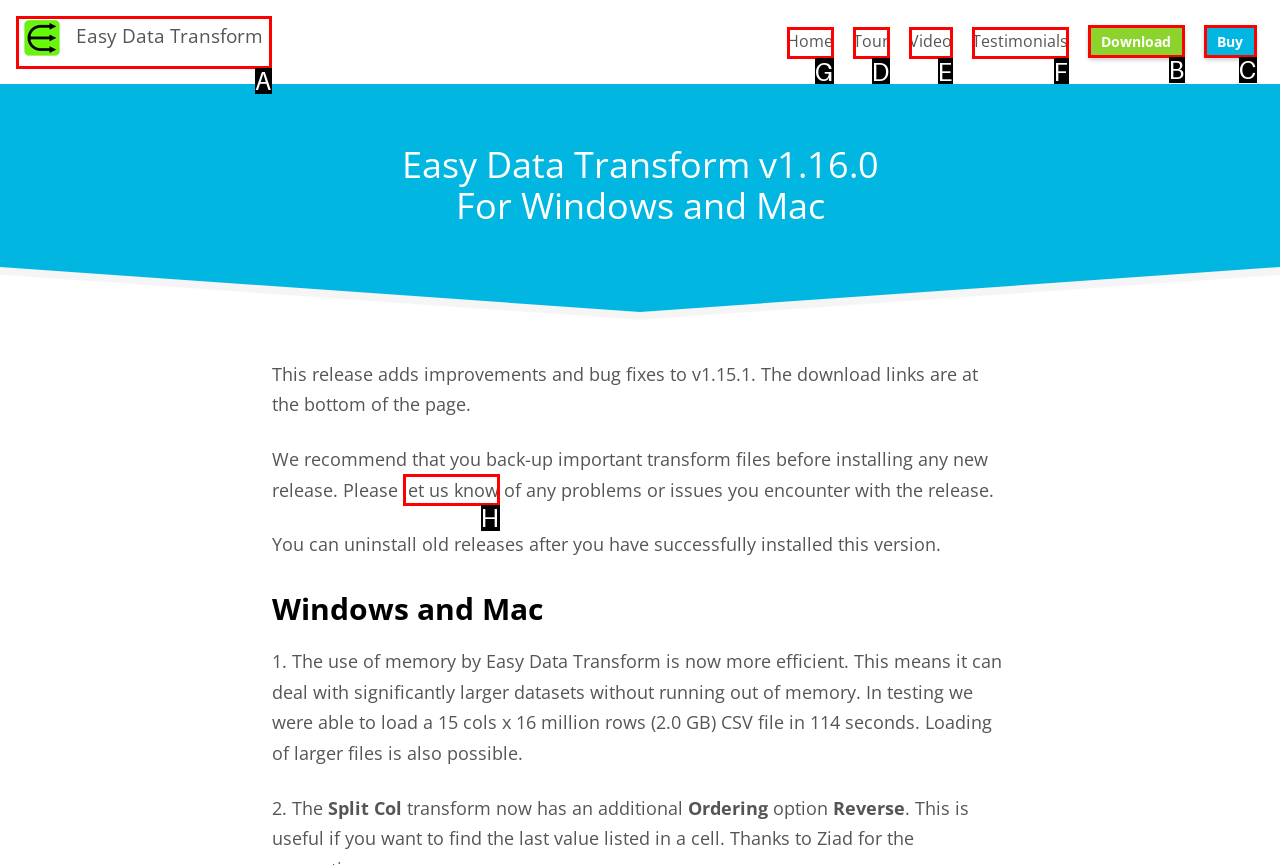Based on the task: Click the 'Home' link, which UI element should be clicked? Answer with the letter that corresponds to the correct option from the choices given.

G